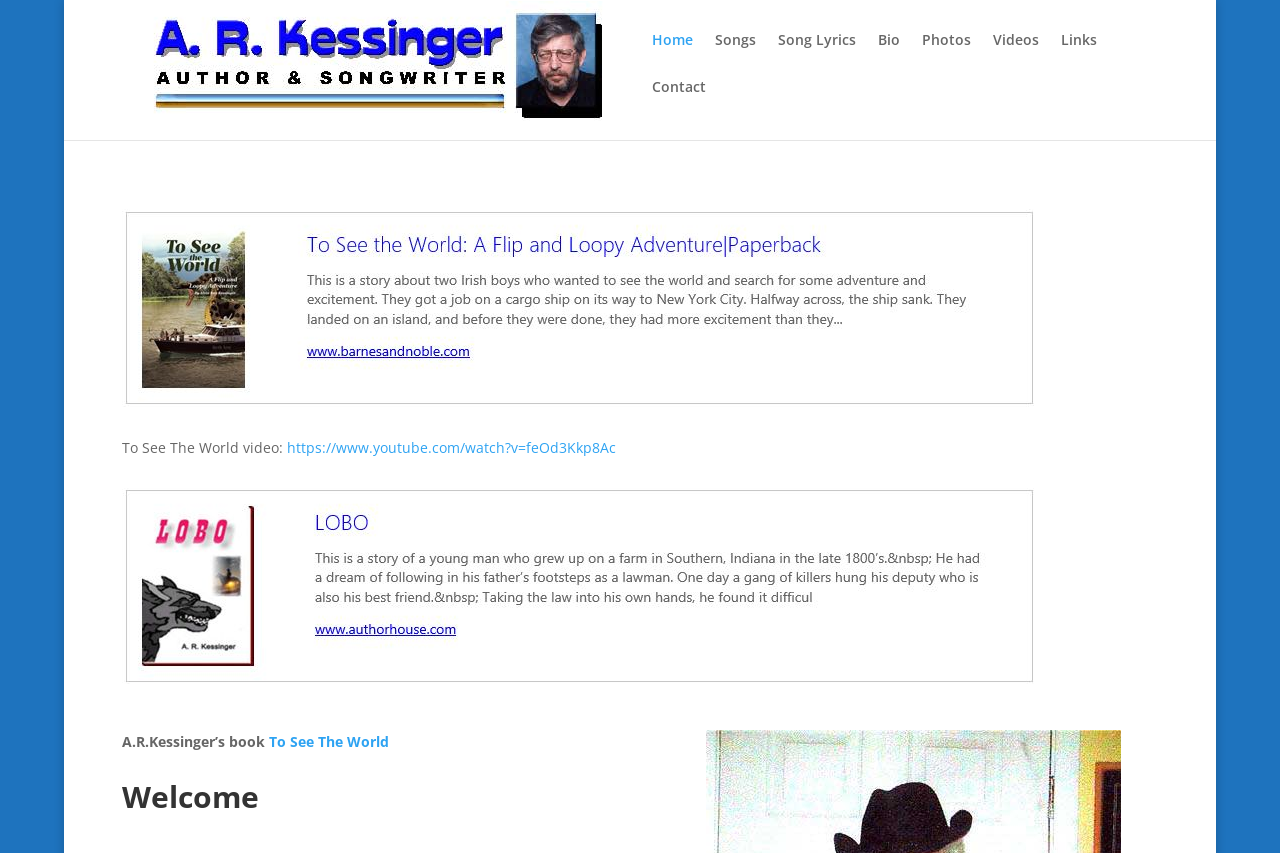Reply to the question below using a single word or brief phrase:
What are the main sections of this webpage?

Home, Songs, Song Lyrics, Bio, Photos, Videos, Links, Contact